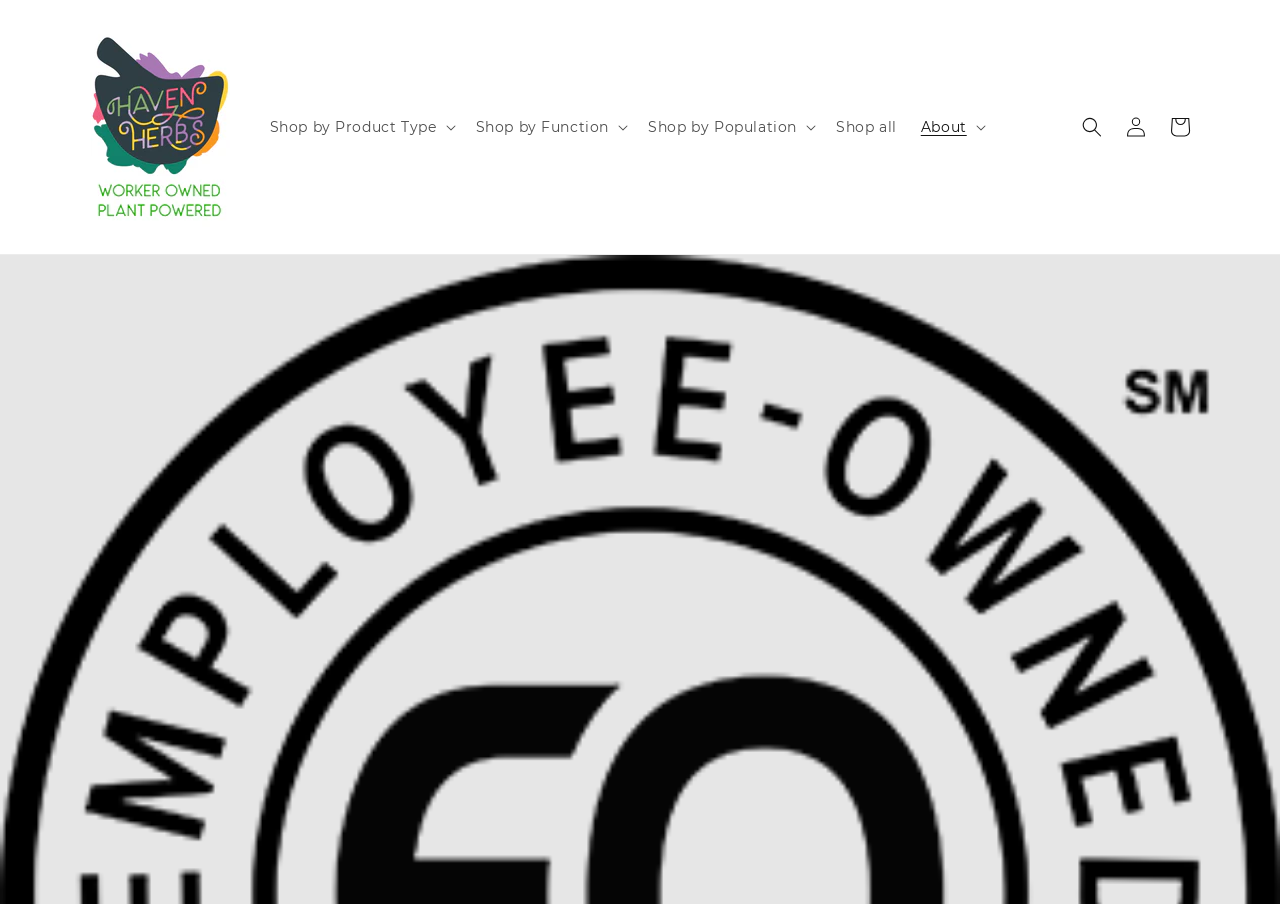How many navigation links are there?
Answer with a single word or short phrase according to what you see in the image.

5